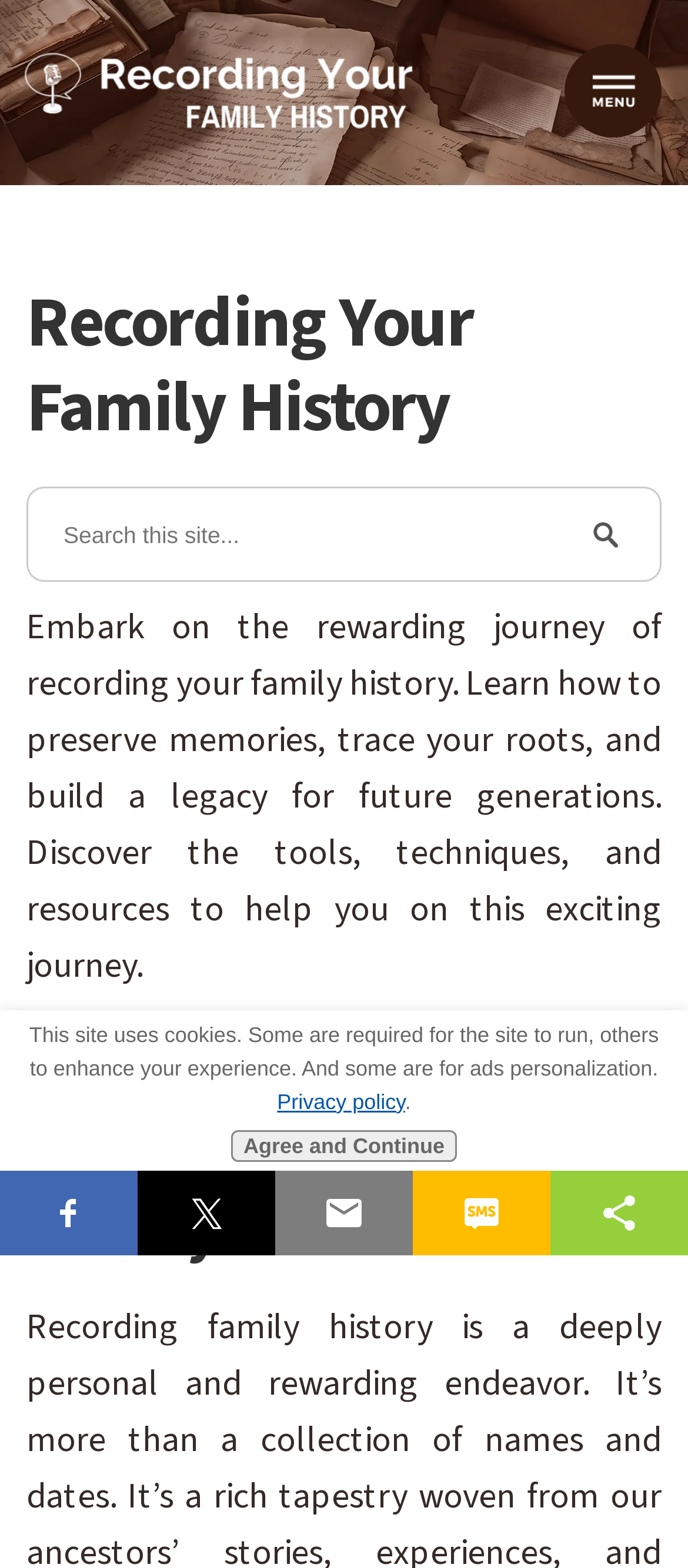Answer the question below using just one word or a short phrase: 
What is the purpose of the textbox?

Search this site